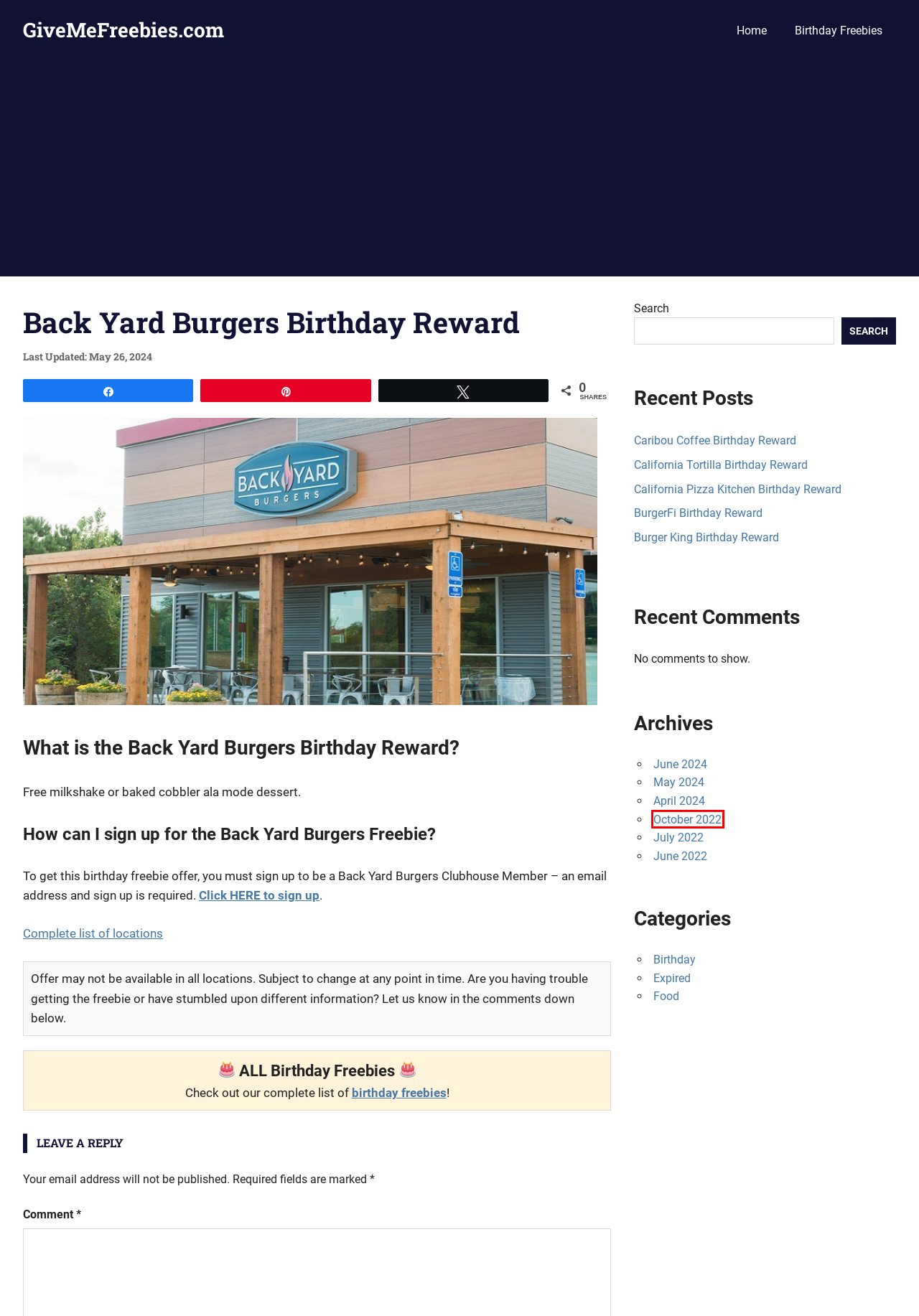Check out the screenshot of a webpage with a red rectangle bounding box. Select the best fitting webpage description that aligns with the new webpage after clicking the element inside the bounding box. Here are the candidates:
A. Birthday – GiveMeFreebies.com
B. Birthday Freebies – GiveMeFreebies.com
C. October 2022 – GiveMeFreebies.com
D. California Tortilla Birthday Reward – GiveMeFreebies.com
E. Expired – GiveMeFreebies.com
F. BurgerFi Birthday Reward – GiveMeFreebies.com
G. California Pizza Kitchen Birthday Reward – GiveMeFreebies.com
H. Food – GiveMeFreebies.com

C